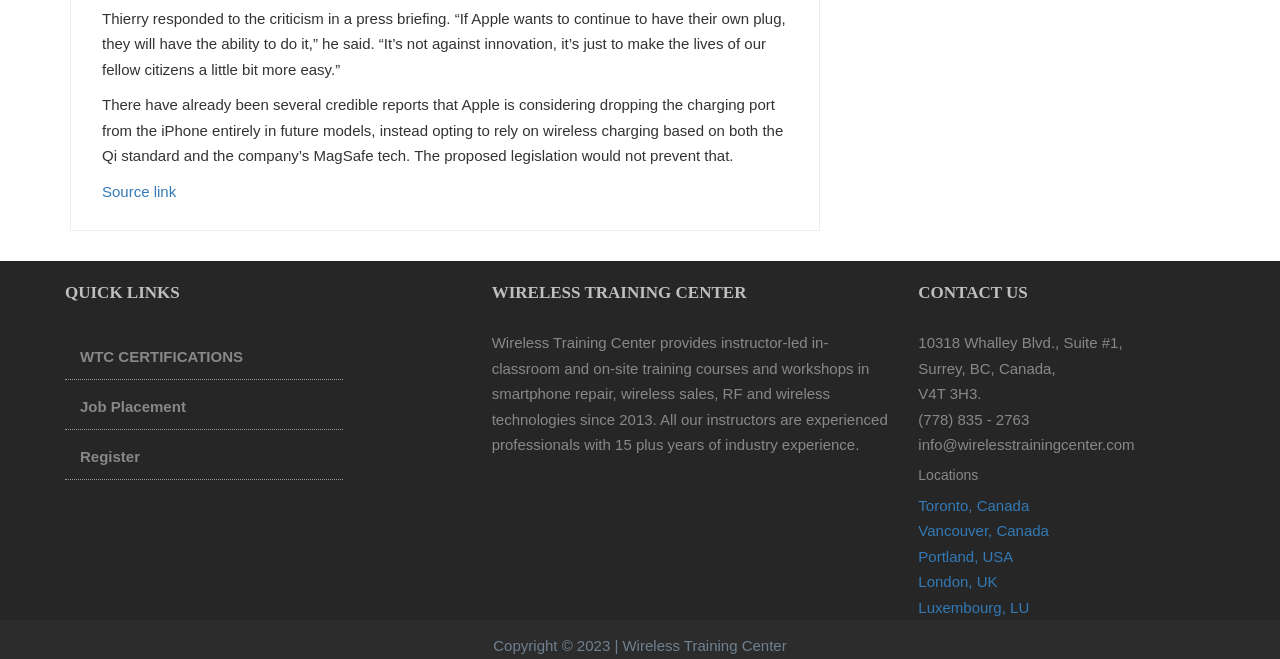Could you determine the bounding box coordinates of the clickable element to complete the instruction: "Click on the source link"? Provide the coordinates as four float numbers between 0 and 1, i.e., [left, top, right, bottom].

[0.08, 0.277, 0.138, 0.303]